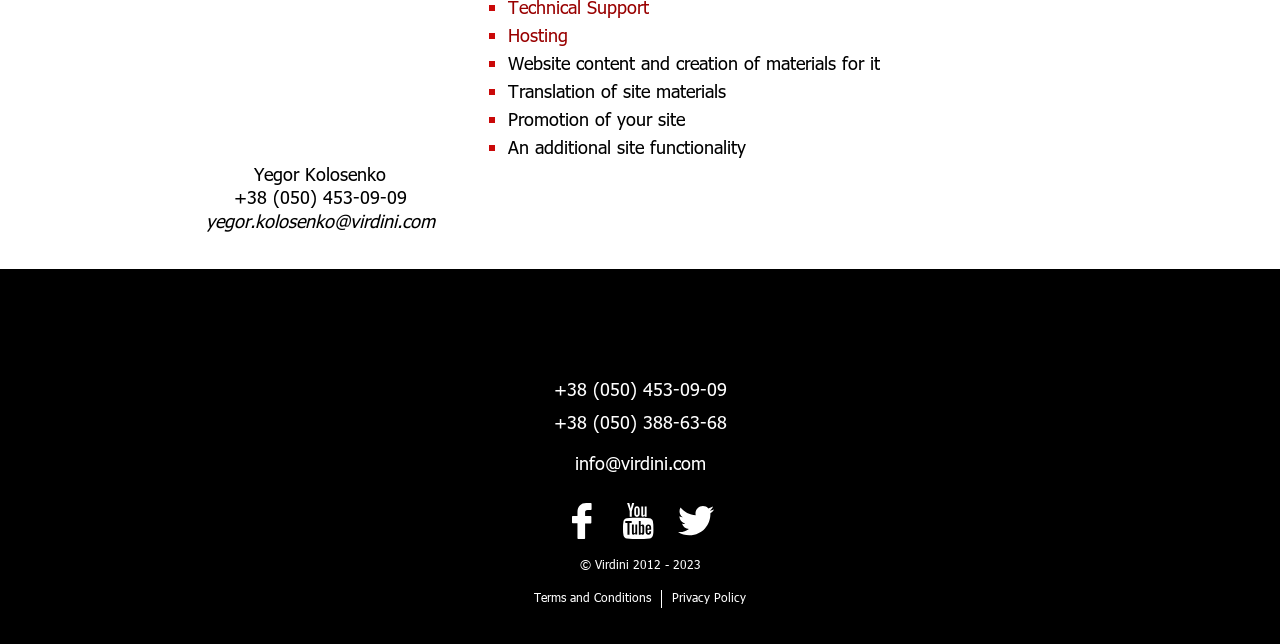Using the provided element description, identify the bounding box coordinates as (top-left x, top-left y, bottom-right x, bottom-right y). Ensure all values are between 0 and 1. Description: Terms and Conditions

[0.417, 0.917, 0.509, 0.938]